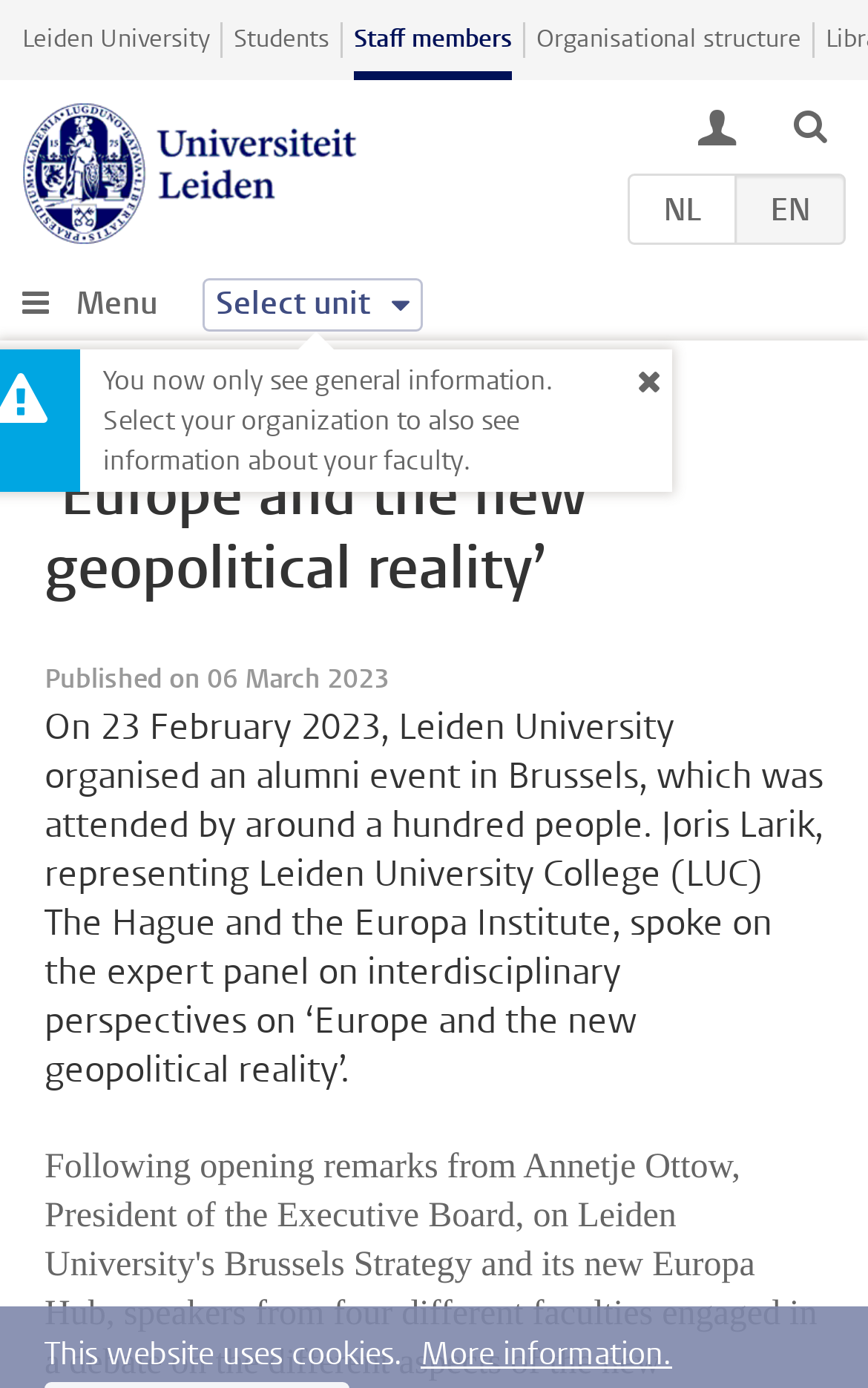Generate a comprehensive description of the webpage content.

The webpage appears to be an article about an alumni event organized by Leiden University in Brussels. At the top of the page, there are several links to different sections of the university's website, including "Leiden University", "Students", "Staff members", and "Organisational structure". Below these links, there is a heading that reads "Universiteit Leiden" with an image of the university's logo.

To the right of the logo, there are language options, including "NL" (Dutch) and "EN" (English). There are also two buttons with icons, possibly for search and navigation.

The main content of the page begins with a heading that reads "Alumni event Brussels: ‘Europe and the new geopolitical reality’". Below this heading, there is a timestamp indicating that the article was published on March 6, 2023. The article itself describes the alumni event, which took place on February 23, 2023, and features a speaker from Leiden University College (LUC) The Hague and the Europa Institute.

At the bottom of the page, there is a notice that the website uses cookies, with a link to "More information" about this.